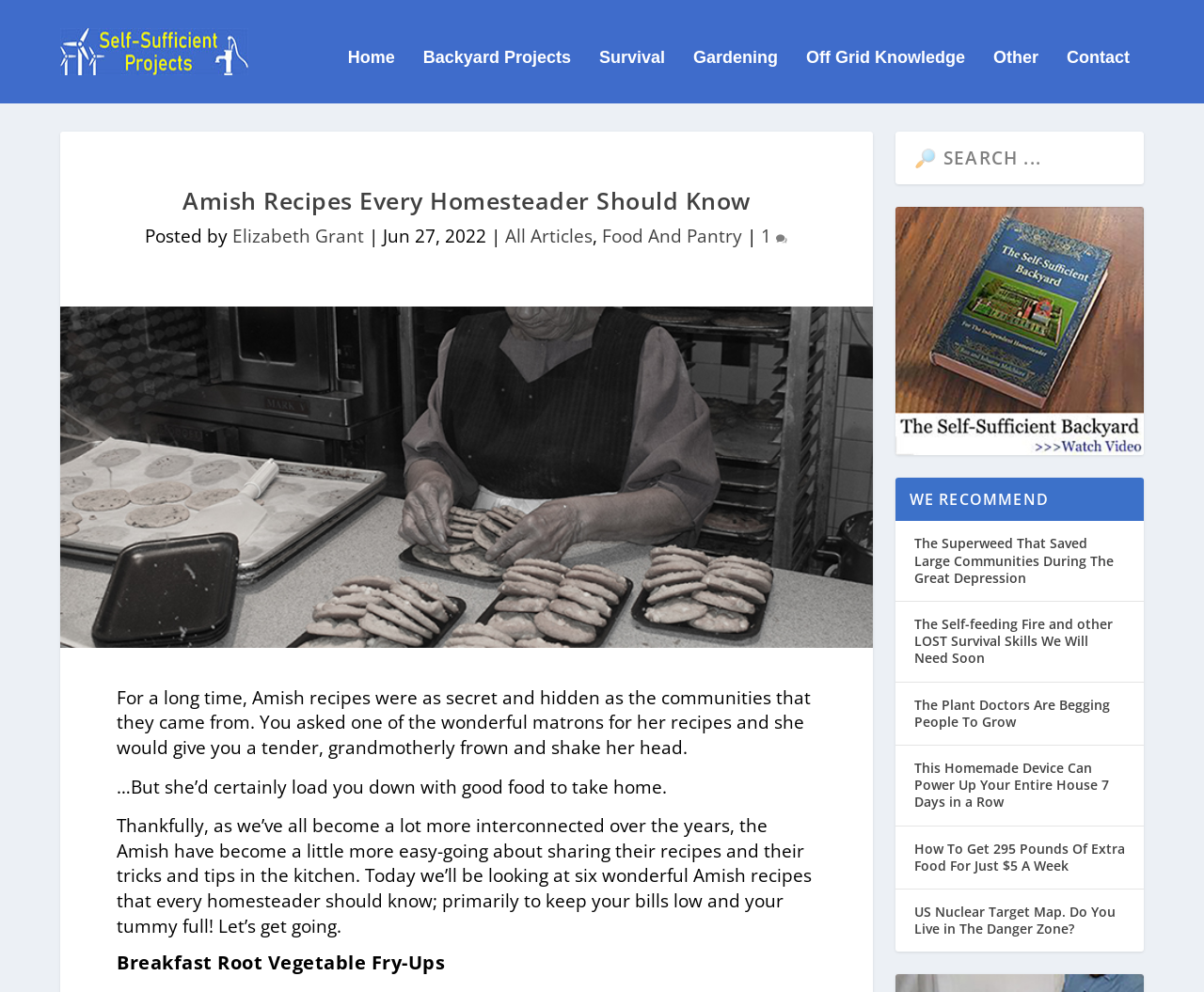Generate a comprehensive caption for the webpage you are viewing.

This webpage is about Amish recipes and homesteading. At the top, there is a logo and a navigation menu with links to "Home", "Backyard Projects", "Survival", "Gardening", "Off Grid Knowledge", "Other", and "Contact". Below the navigation menu, there is a heading that reads "Amish Recipes Every Homesteader Should Know". 

To the right of the heading, there is information about the author, Elizabeth Grant, and the date the article was posted, June 27, 2022. There are also links to "All Articles" and "Food And Pantry" categories, as well as a comment count indicator.

Below this section, there is a large image related to Amish recipes. The main content of the webpage starts with a paragraph of text that discusses how Amish recipes were once secret but are now being shared. The text continues with an introduction to six Amish recipes that are useful for homesteaders.

On the right side of the webpage, there is a search bar and a section titled "WE RECOMMEND" with six links to other articles on related topics, such as survival skills, self-sufficiency, and food production. There are also social media links at the bottom left of the page.